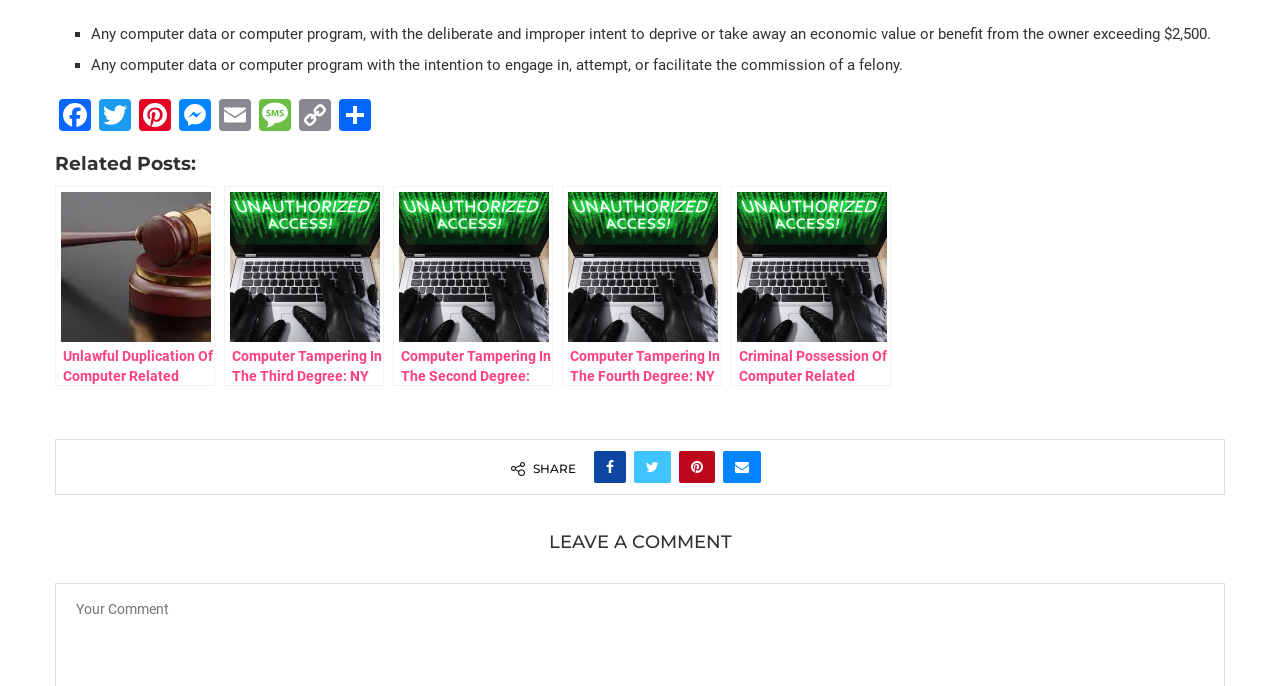Using floating point numbers between 0 and 1, provide the bounding box coordinates in the format (top-left x, top-left y, bottom-right x, bottom-right y). Locate the UI element described here: Copy Link

[0.23, 0.144, 0.262, 0.198]